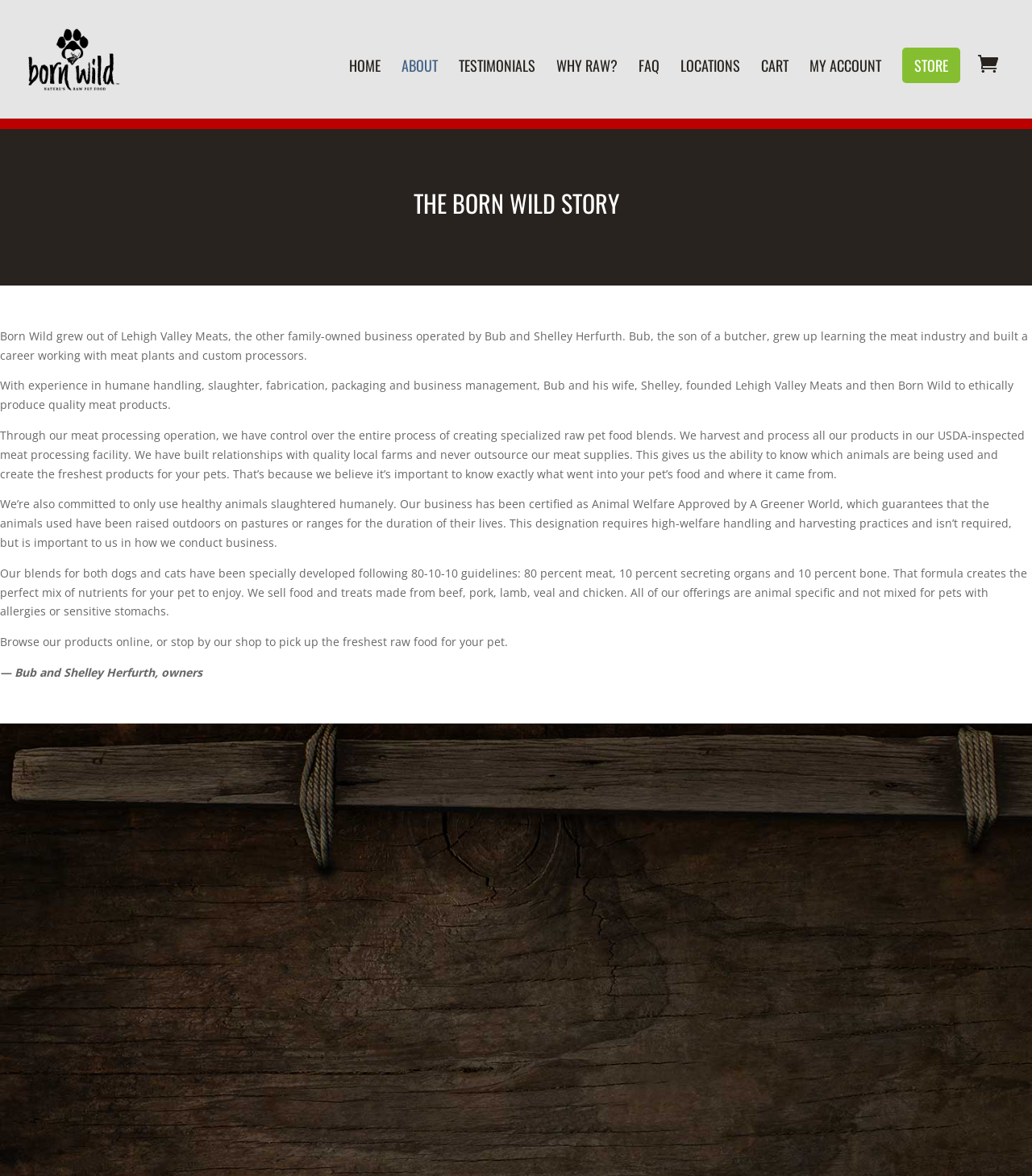Give an in-depth explanation of the webpage layout and content.

The webpage is about Born Wild Raw Pet Food, a family-owned business that produces high-quality meat products for pets. At the top of the page, there is a promotional offer to get 4% off orders of $250 or more with a code. Below this, there is a navigation menu with links to different sections of the website, including Home, About, Testimonials, Why Raw?, FAQ, Locations, Cart, My Account, and Store.

The main content of the page is an article that tells the story of Born Wild. The article is divided into several paragraphs that describe the founders' background in the meat industry, their commitment to ethical and humane practices, and their process for creating specialized raw pet food blends. The text is accompanied by no images.

On the right side of the page, there is a section with the heading "VISIT US!" that lists the business hours for Monday to Friday, Saturday, and Sunday. Below this, there is a link to the online store and a contact section with phone number, email address, and physical address.

At the very top of the page, there is a logo with the text "Born Wild Raw Pet Food" and an image of a butcher's knife.